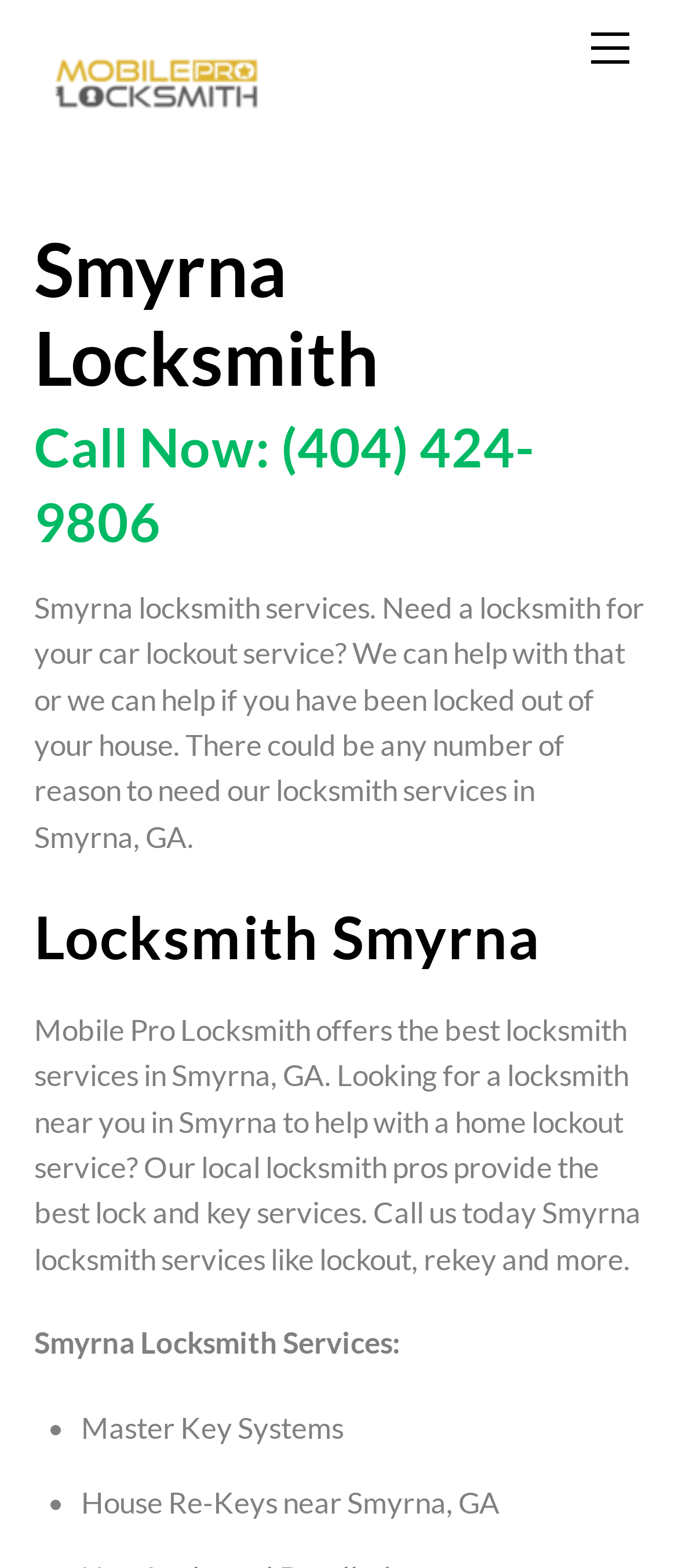Is there a way to navigate back to the top of the page?
Based on the image, answer the question with a single word or brief phrase.

Yes